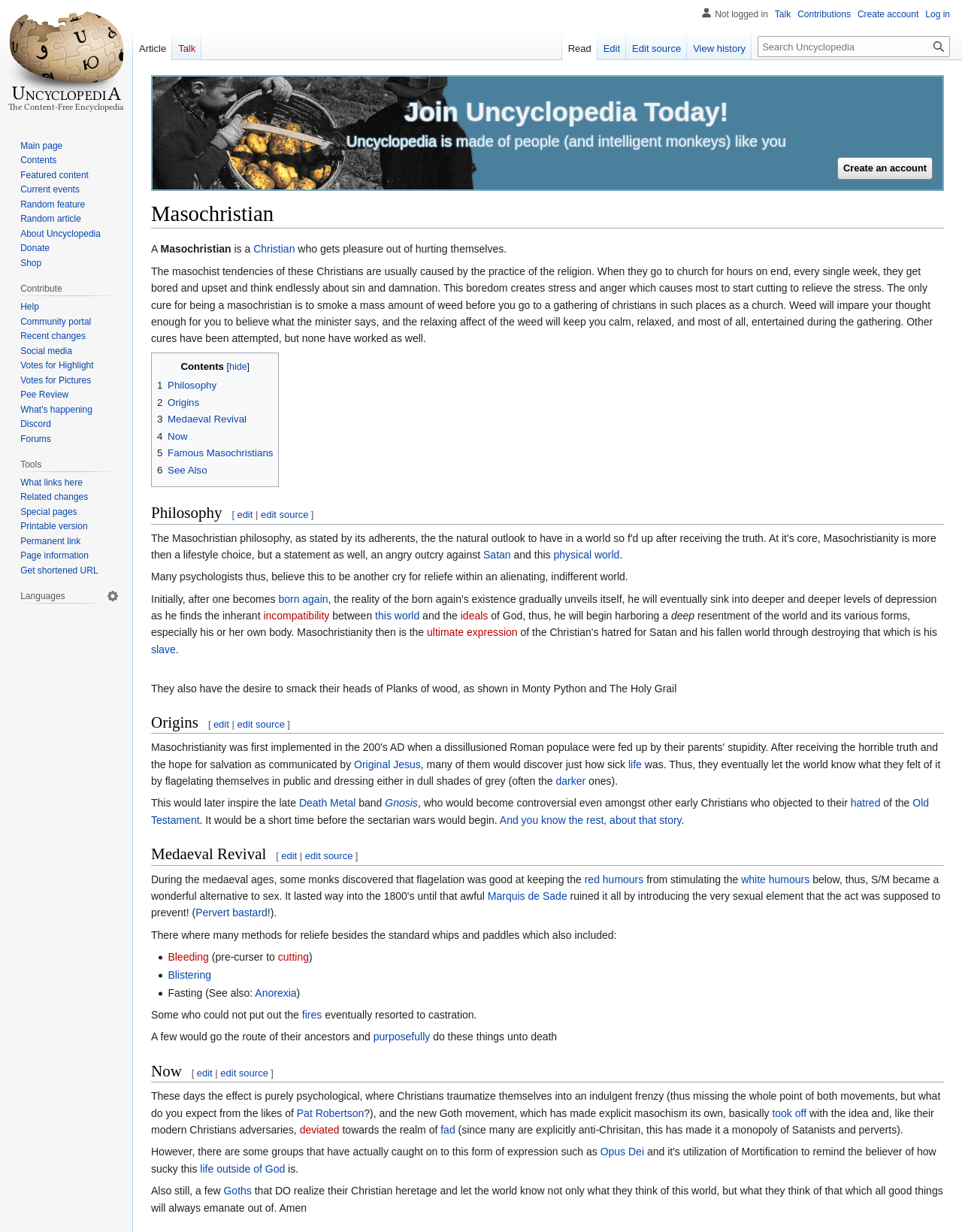Bounding box coordinates must be specified in the format (top-left x, top-left y, bottom-right x, bottom-right y). All values should be floating point numbers between 0 and 1. What are the bounding box coordinates of the UI element described as: Featured content

[0.021, 0.138, 0.092, 0.146]